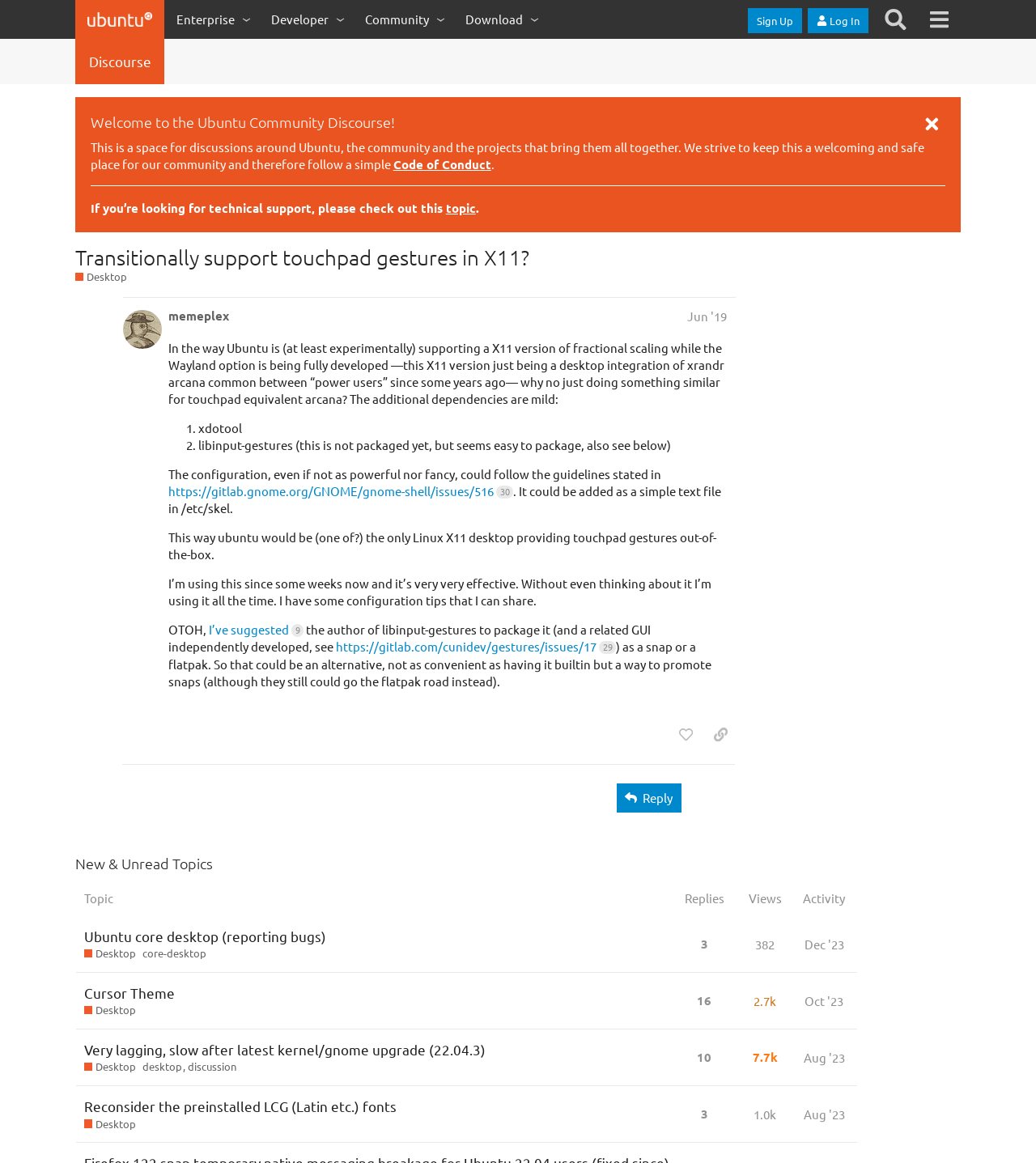Please locate the bounding box coordinates for the element that should be clicked to achieve the following instruction: "Click on 'Visiting The Museum'". Ensure the coordinates are given as four float numbers between 0 and 1, i.e., [left, top, right, bottom].

None